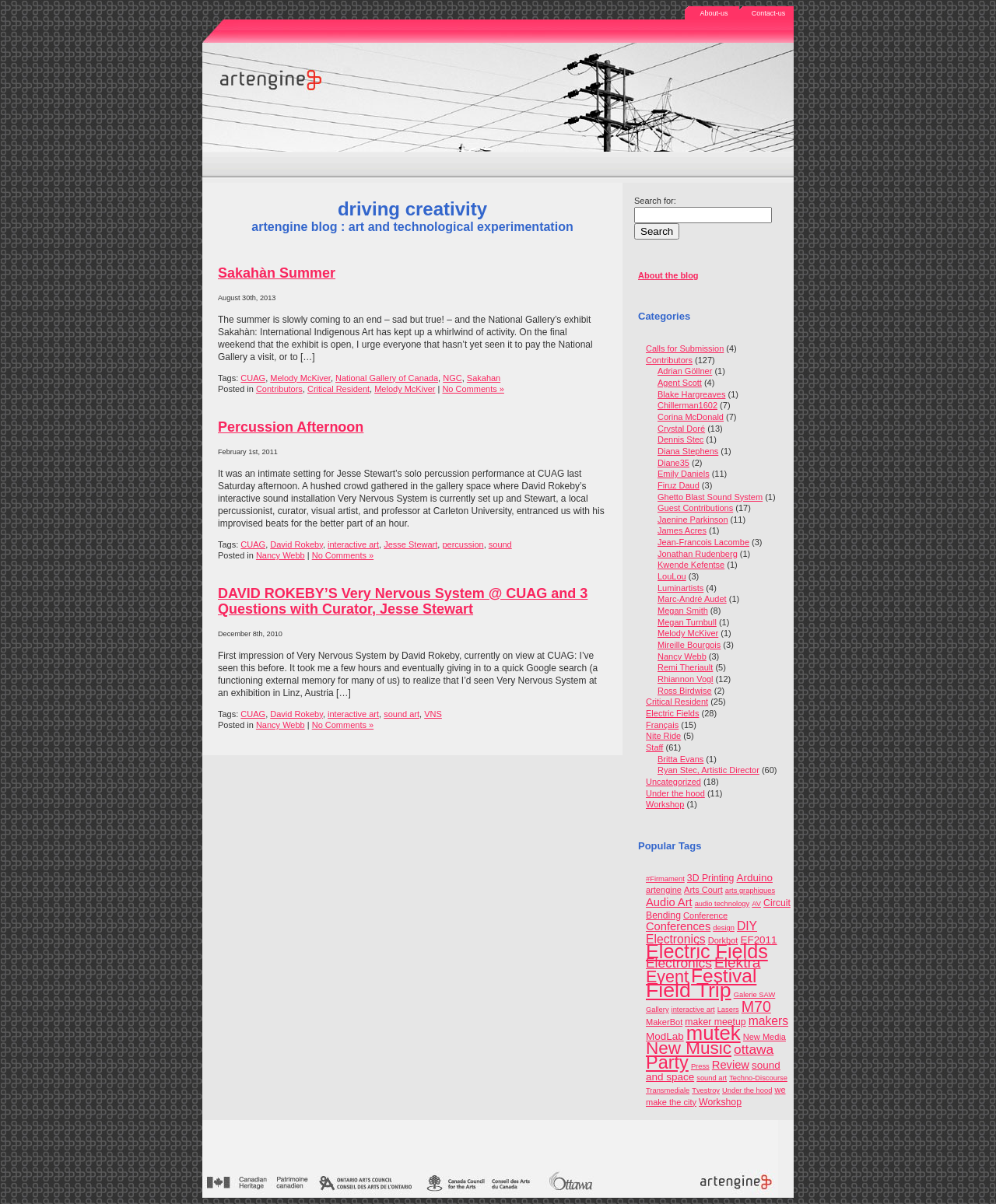What is the name of the blog?
Based on the image content, provide your answer in one word or a short phrase.

driving creativity artengine blog